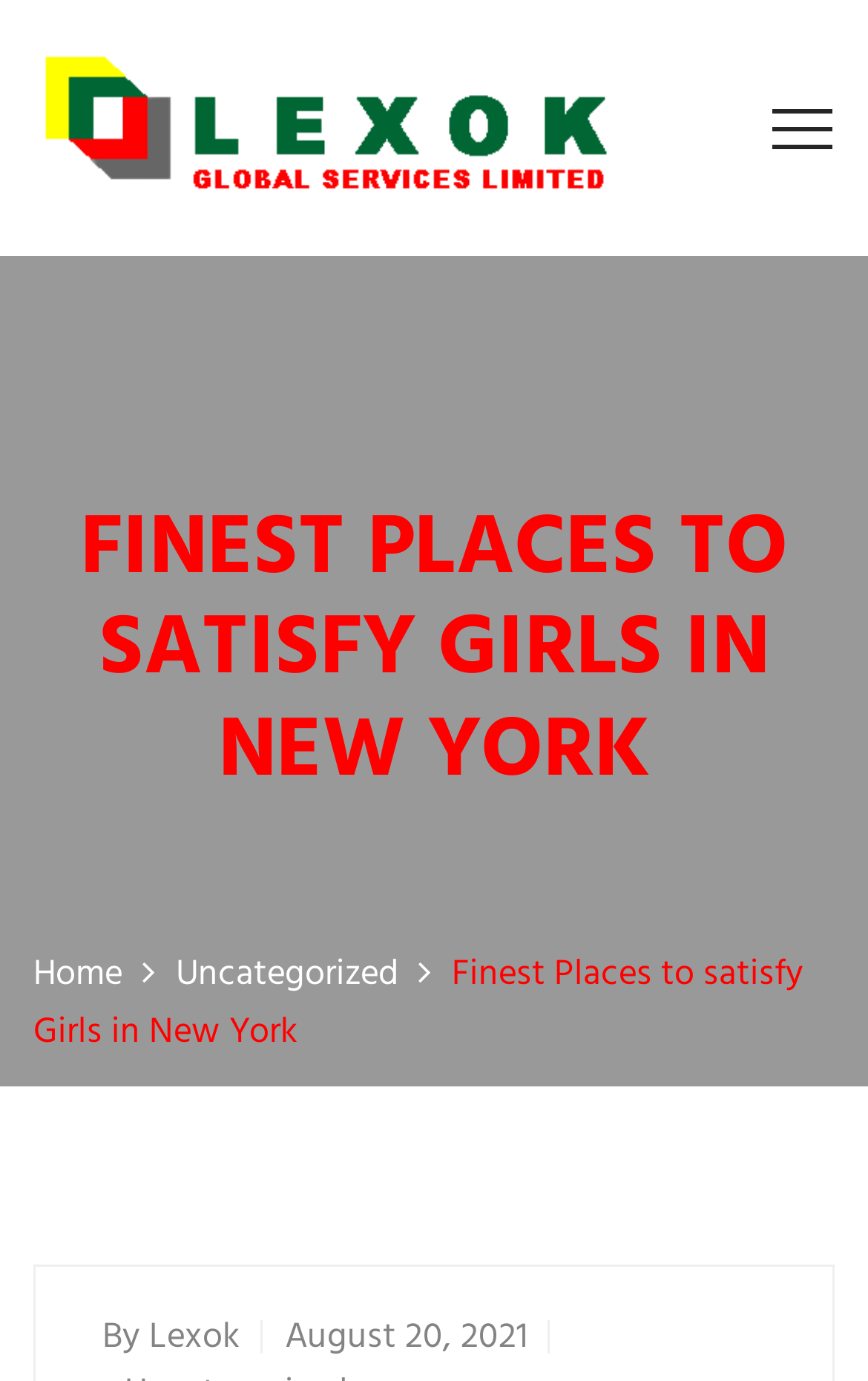What is the name of the website?
Could you give a comprehensive explanation in response to this question?

The name of the website can be found in the top-left corner of the webpage, where it says 'Lexok Global' in the logo and also as a link.